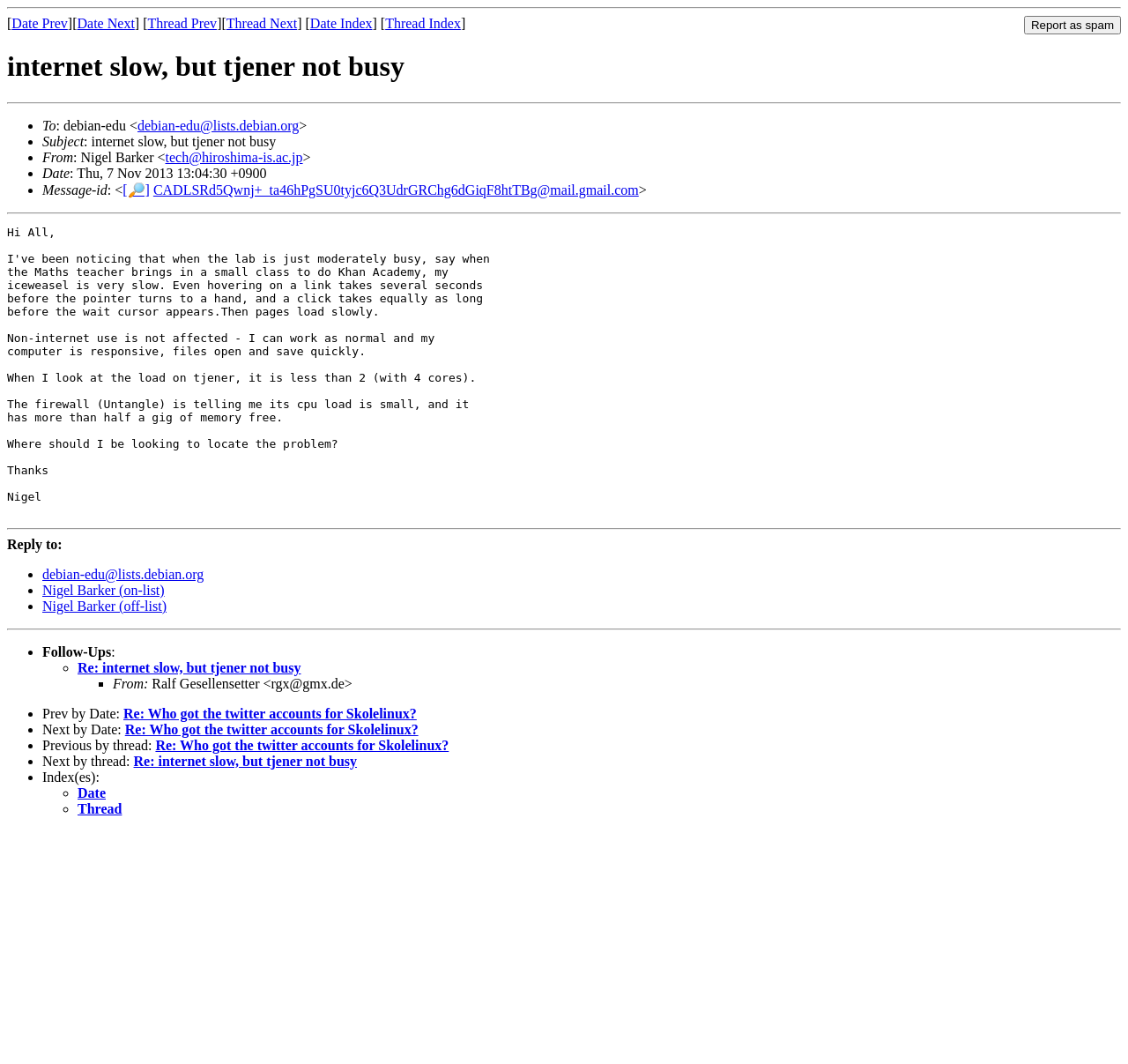Use a single word or phrase to respond to the question:
What is the date of this email?

Thu, 7 Nov 2013 13:04:30 +0900